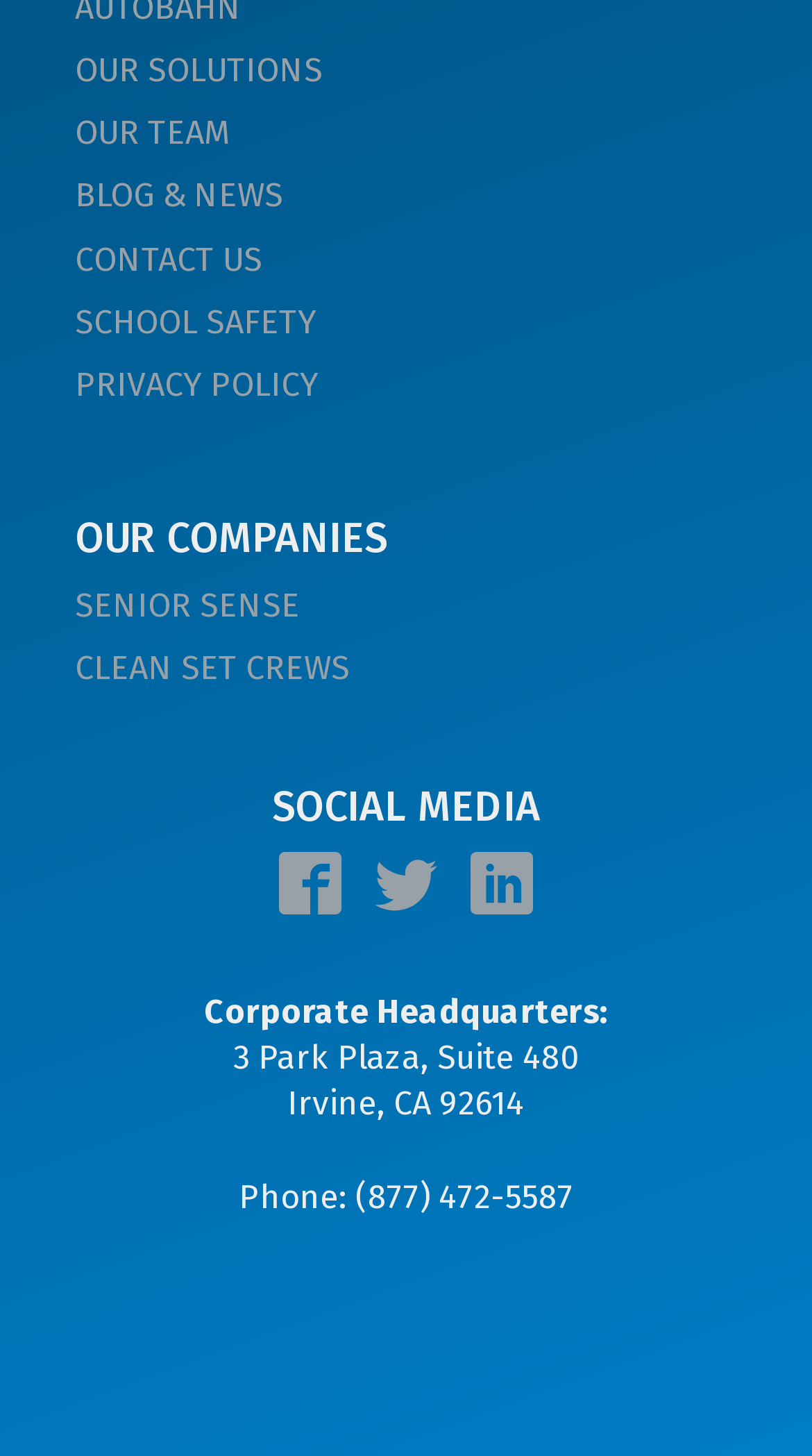What is the name of the company?
Please provide a single word or phrase as the answer based on the screenshot.

Wytcote Technologies